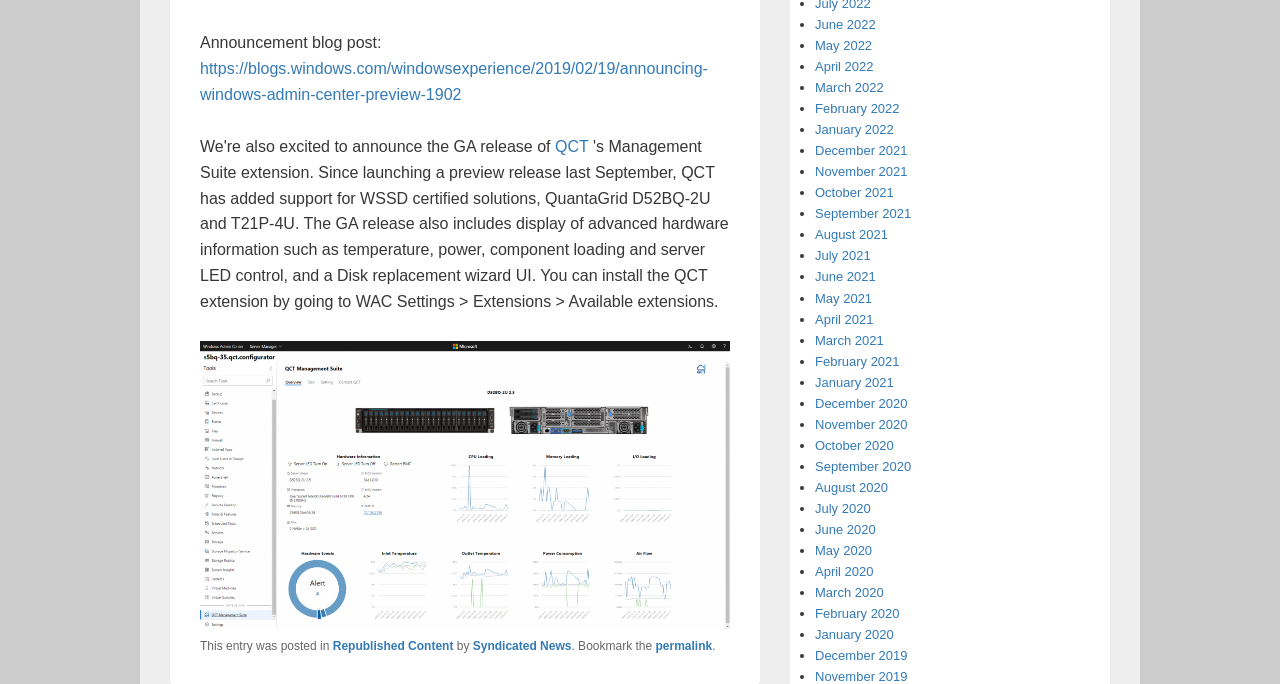Please locate the bounding box coordinates of the element's region that needs to be clicked to follow the instruction: "View the June 2022 archive". The bounding box coordinates should be provided as four float numbers between 0 and 1, i.e., [left, top, right, bottom].

[0.637, 0.025, 0.684, 0.047]